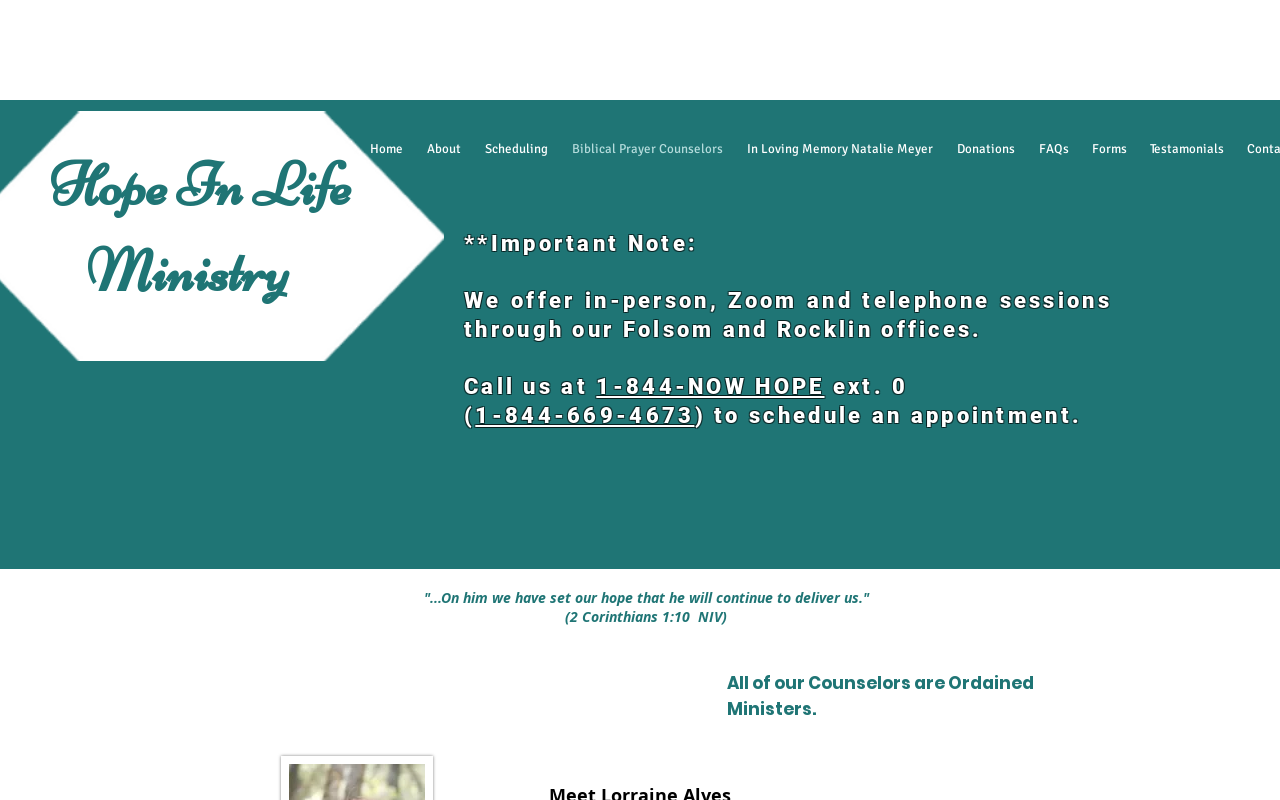Please determine the bounding box coordinates of the element's region to click for the following instruction: "Click on Home".

[0.279, 0.159, 0.323, 0.215]